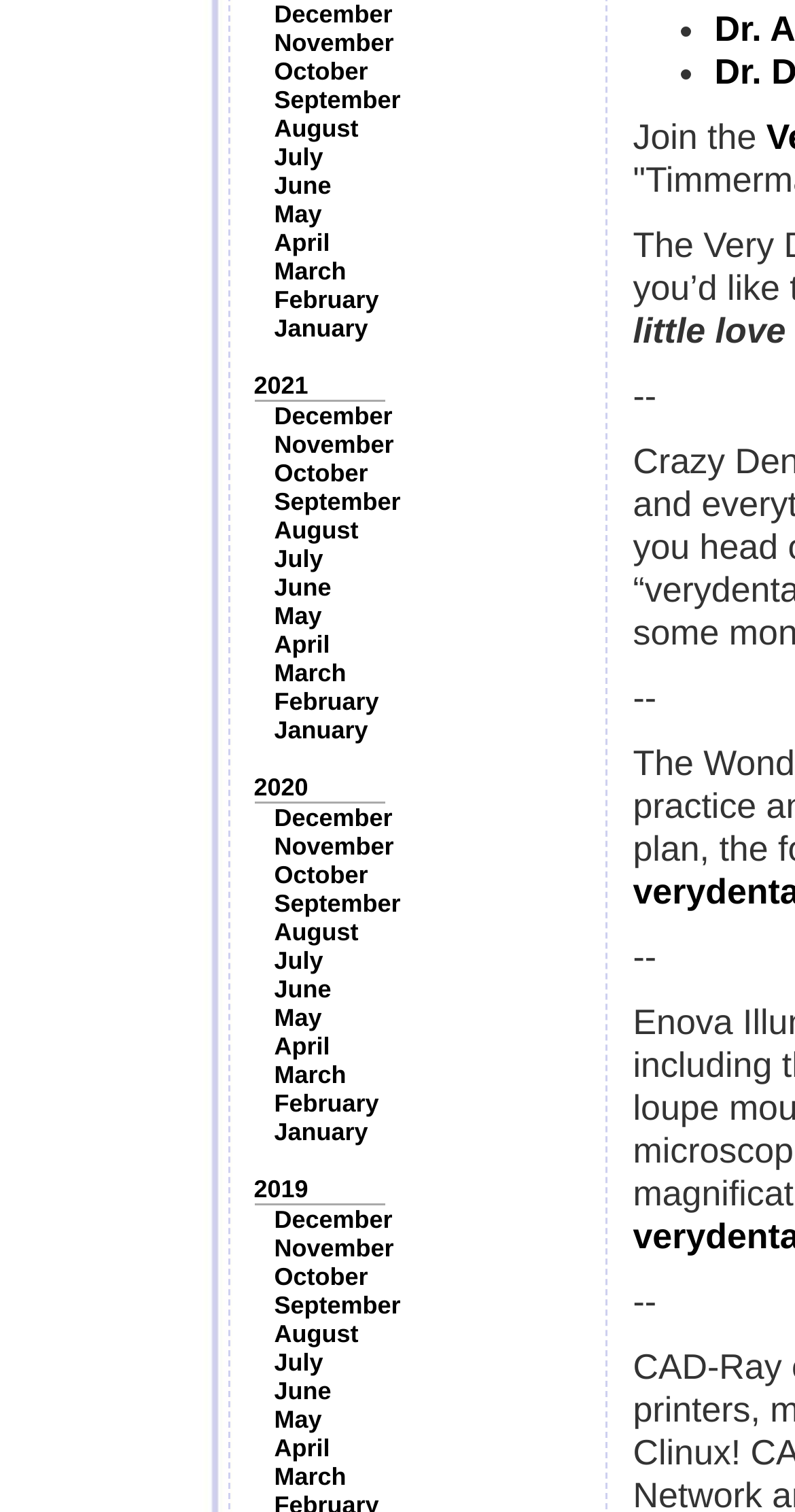Provide a one-word or short-phrase response to the question:
What is the earliest month listed on the webpage?

January